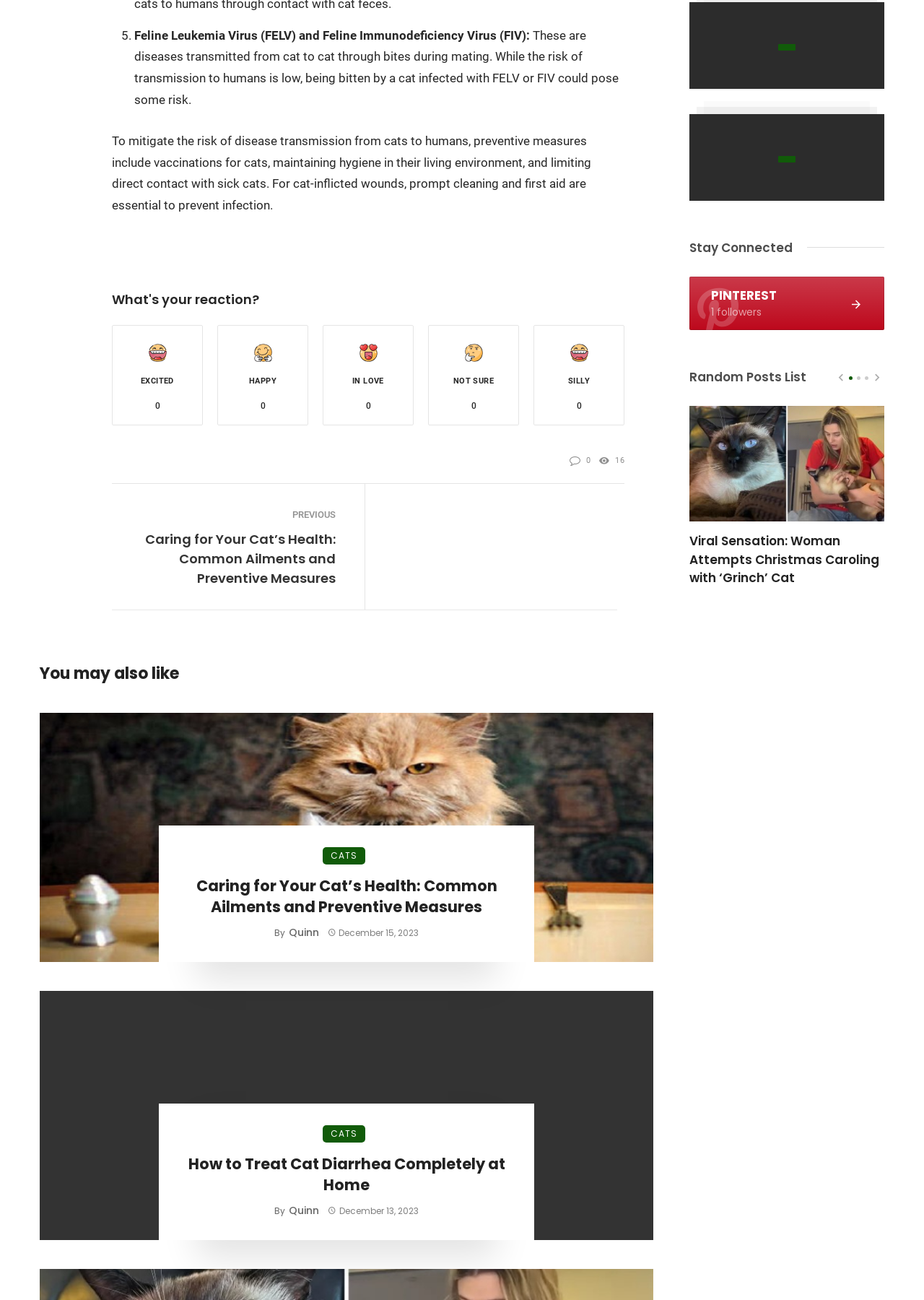What is the date of the article 'How to Treat Cat Diarrhea Completely at Home'?
Using the image as a reference, give a one-word or short phrase answer.

December 13, 2023